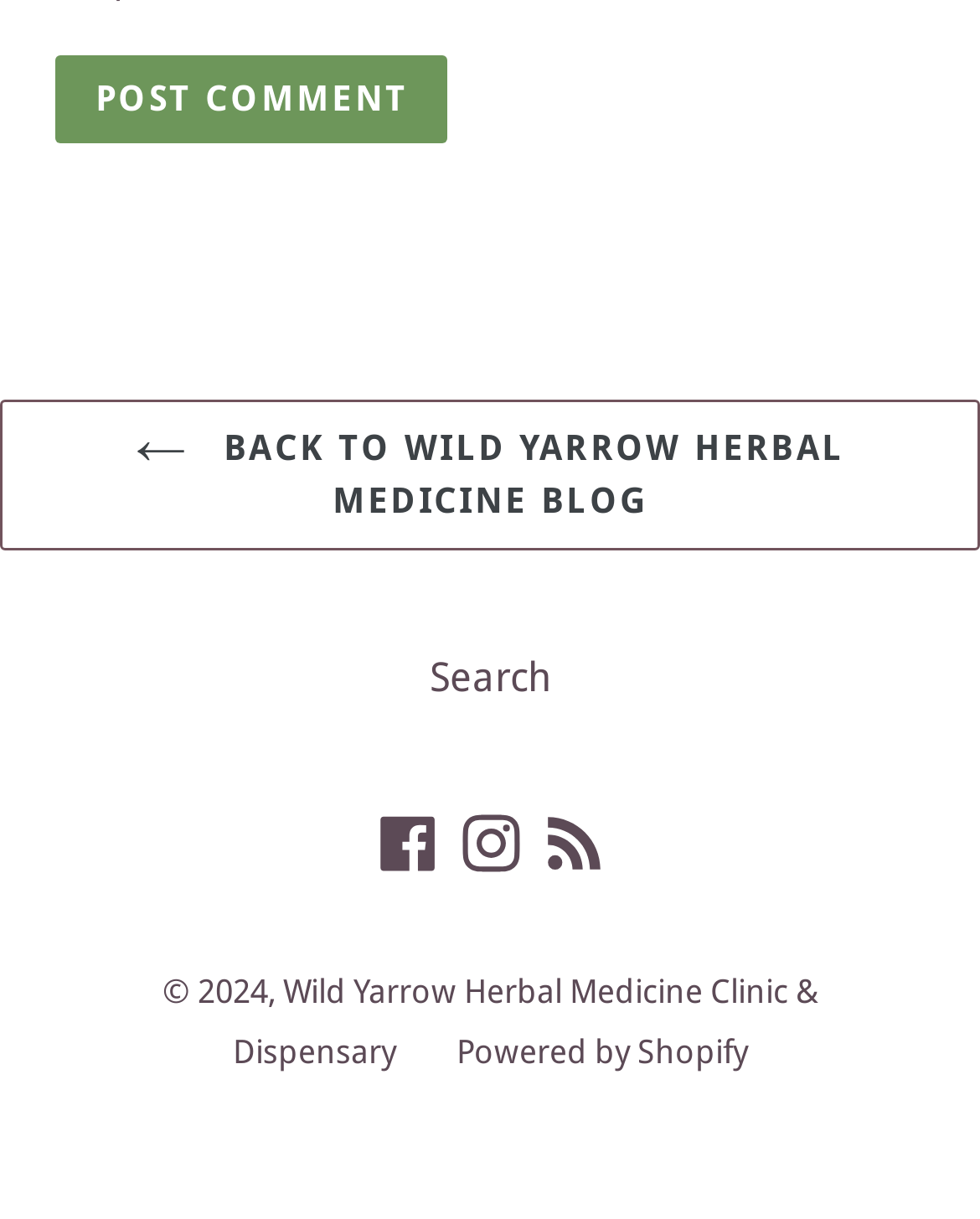Please identify the bounding box coordinates of the element's region that needs to be clicked to fulfill the following instruction: "post a comment". The bounding box coordinates should consist of four float numbers between 0 and 1, i.e., [left, top, right, bottom].

[0.056, 0.046, 0.458, 0.118]